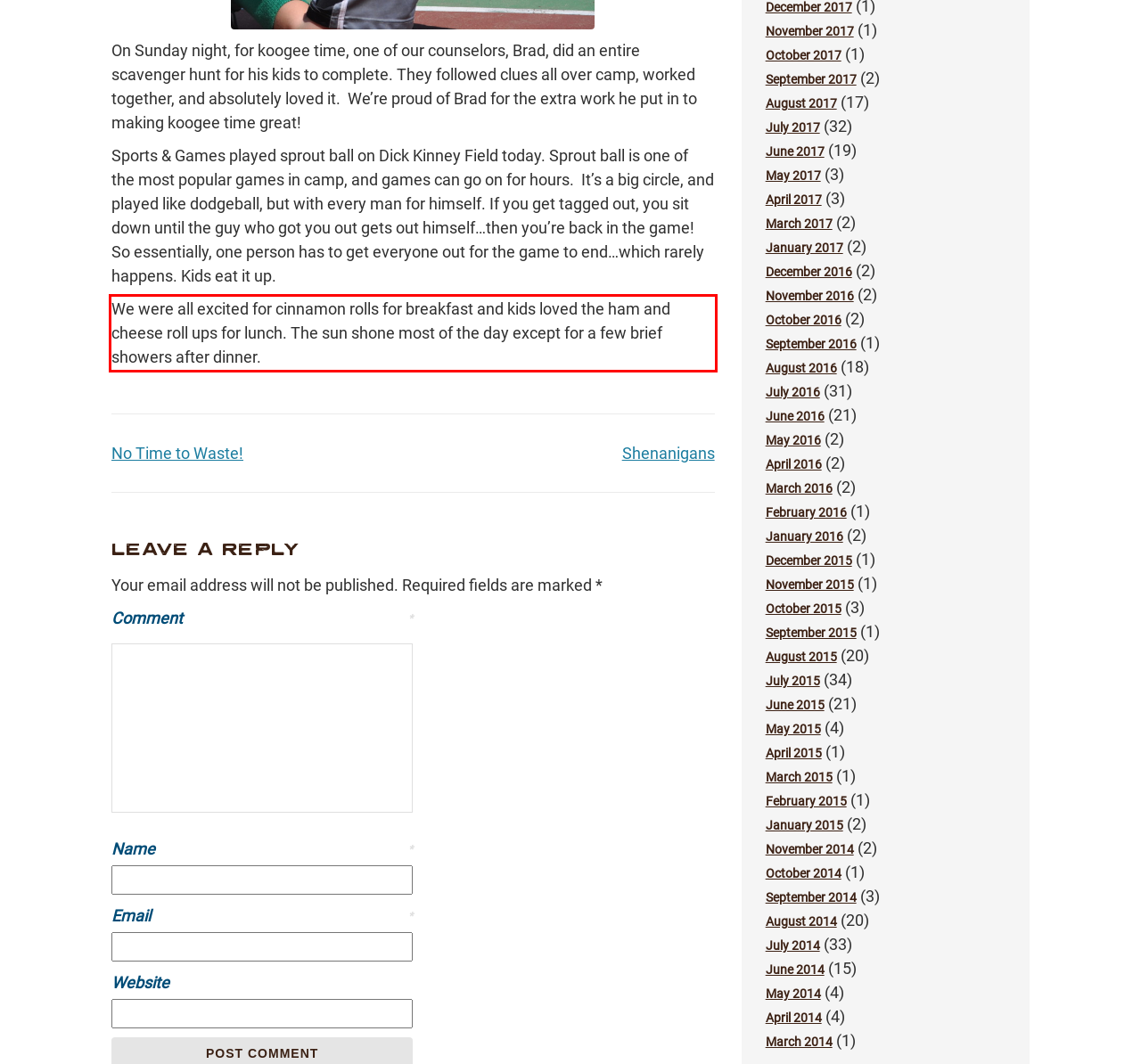Using the webpage screenshot, recognize and capture the text within the red bounding box.

We were all excited for cinnamon rolls for breakfast and kids loved the ham and cheese roll ups for lunch. The sun shone most of the day except for a few brief showers after dinner.